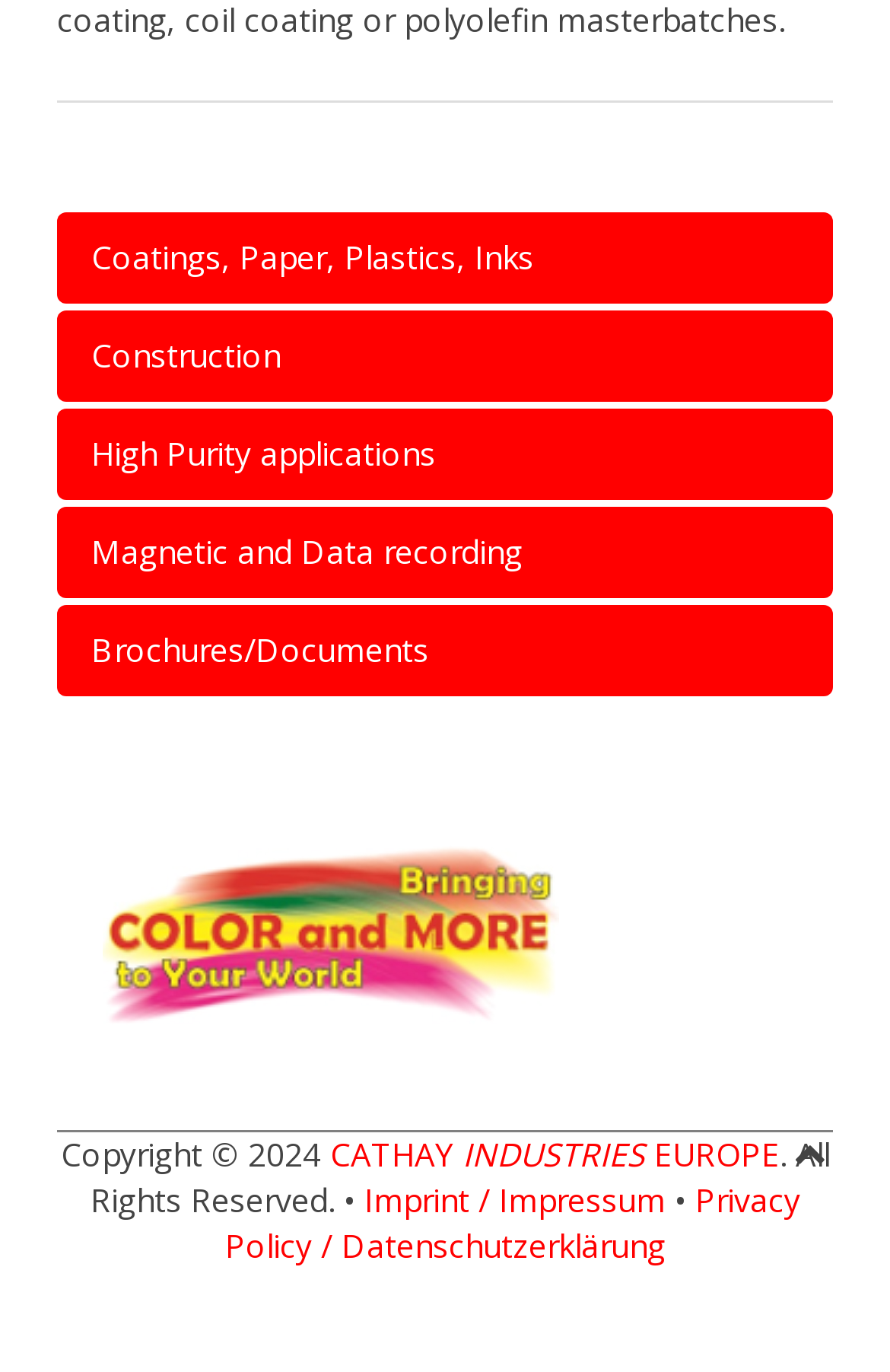With reference to the image, please provide a detailed answer to the following question: What is the slogan image located?

By examining the bounding box coordinates of the image element, I found that the slogan image is located at the top-right section of the webpage, with coordinates [0.115, 0.615, 0.628, 0.748].